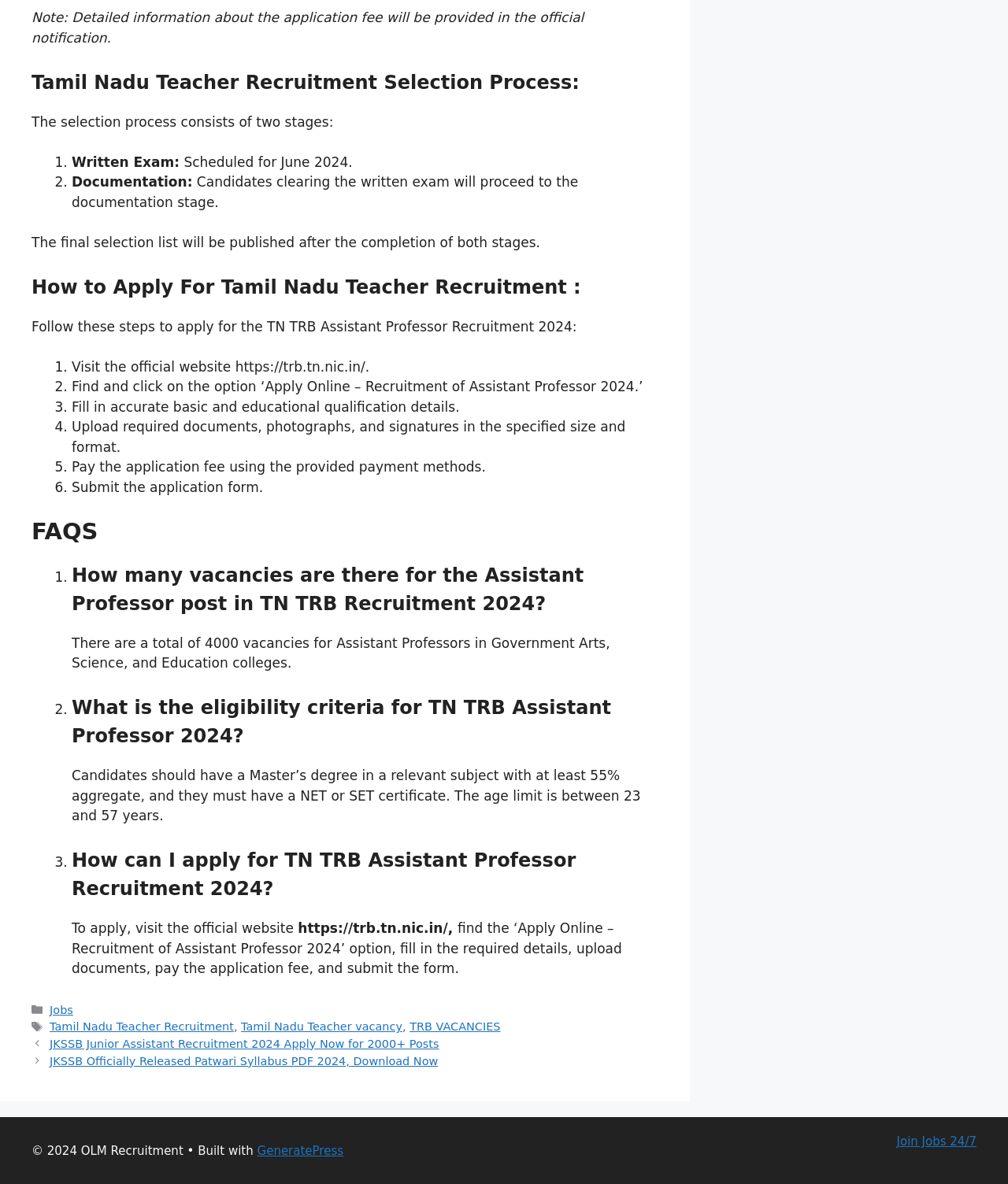How many vacancies are there for the Assistant Professor post in TN TRB Recruitment 2024?
Give a single word or phrase answer based on the content of the image.

4000